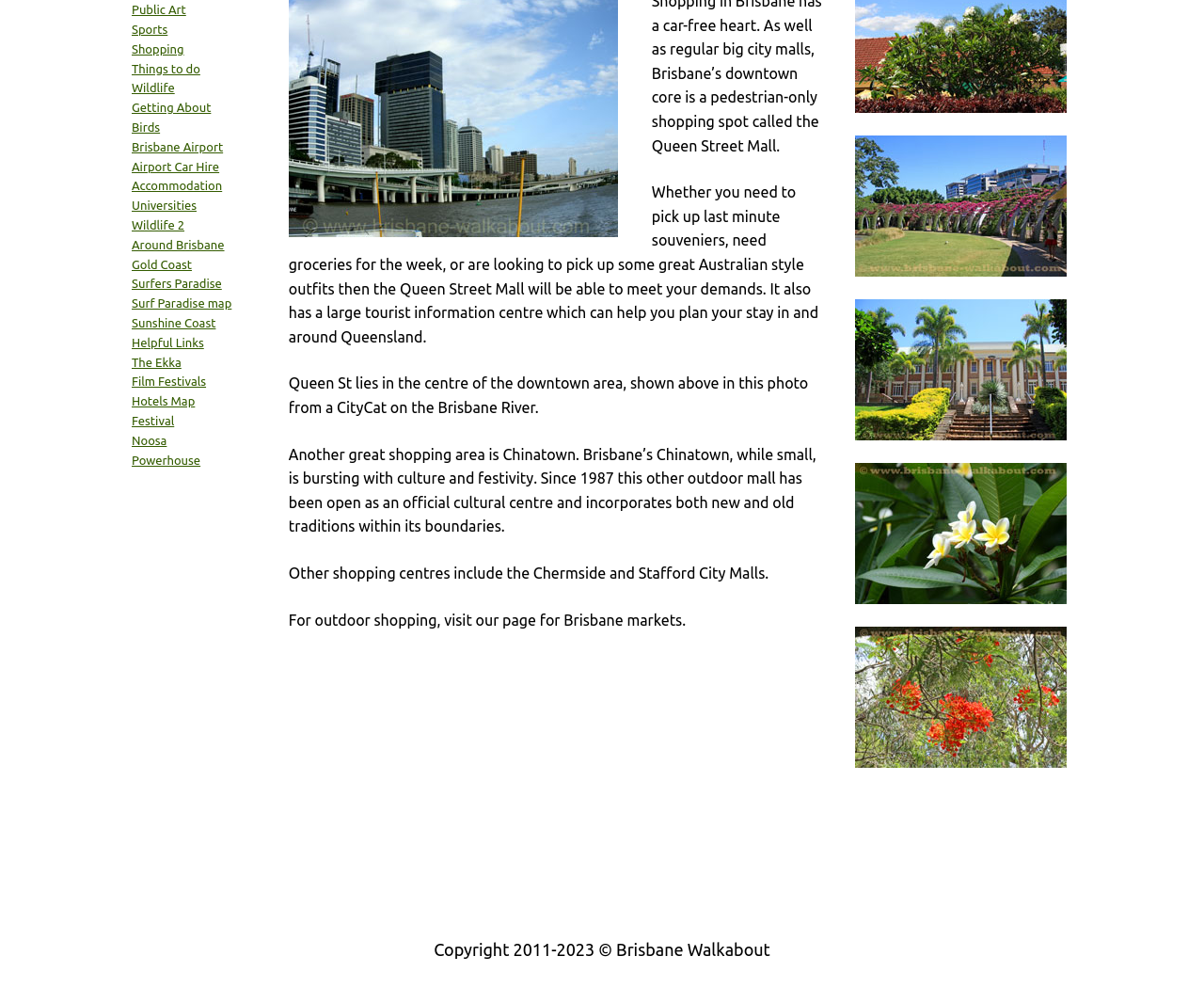Provide the bounding box coordinates for the UI element described in this sentence: "Sign up to the Lottery!". The coordinates should be four float values between 0 and 1, i.e., [left, top, right, bottom].

None